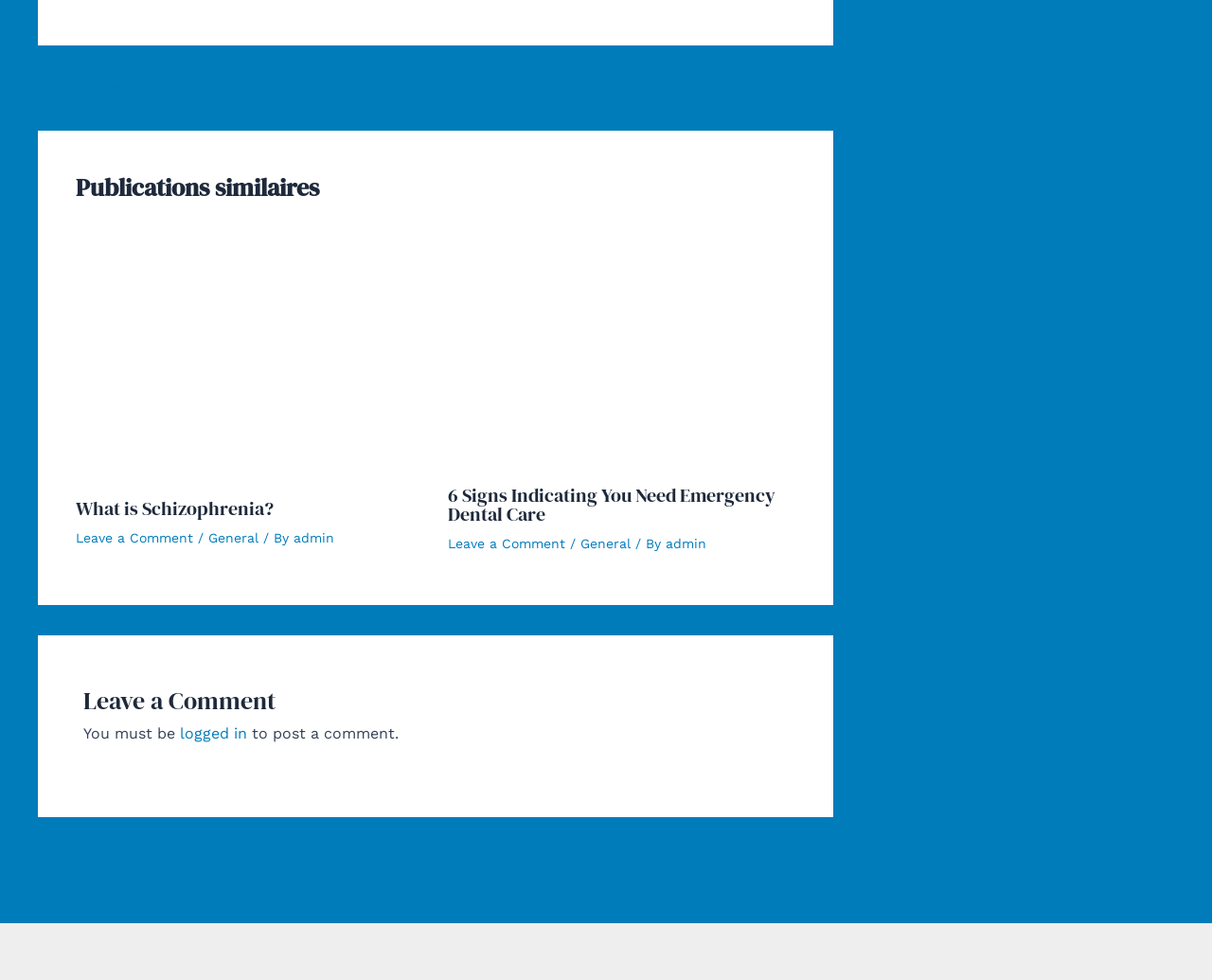Use the details in the image to answer the question thoroughly: 
What is the purpose of the 'Leave a Comment' link?

I inferred the purpose of the 'Leave a Comment' link by reading the text 'You must be logged in to post a comment.' which is located near the link.